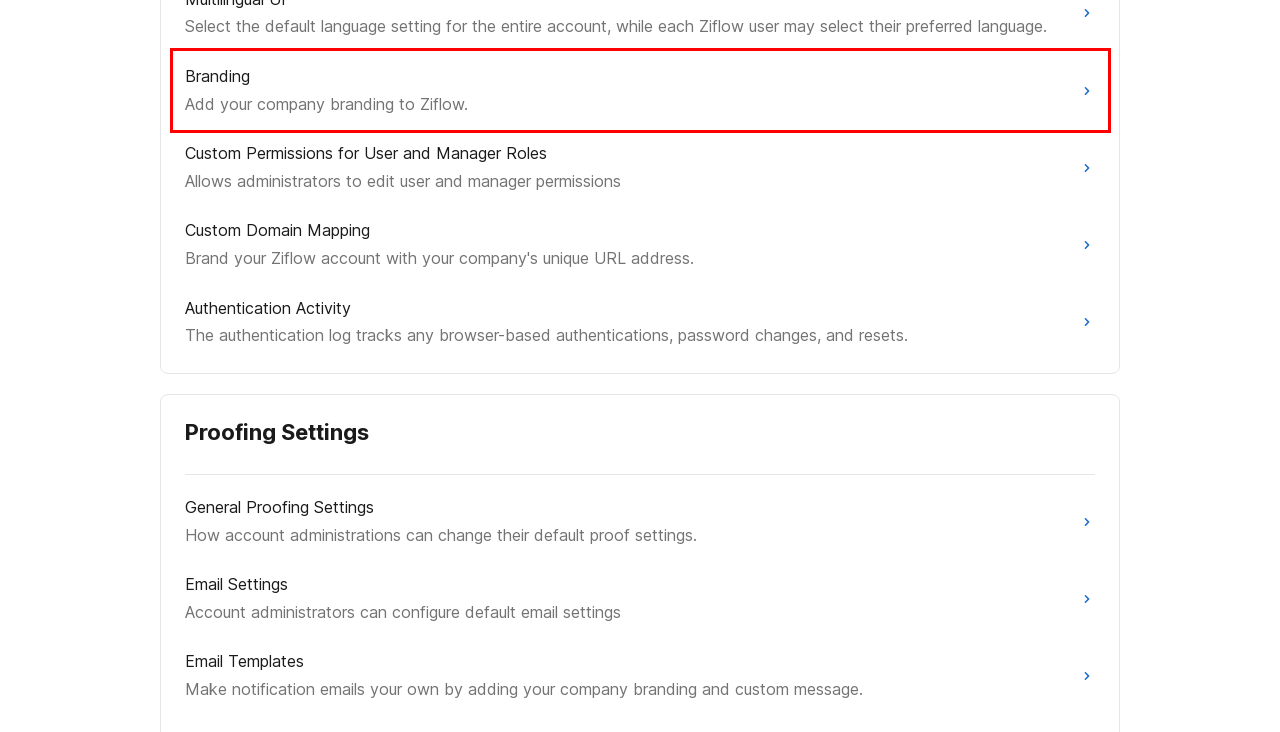You are presented with a screenshot of a webpage containing a red bounding box around a particular UI element. Select the best webpage description that matches the new webpage after clicking the element within the bounding box. Here are the candidates:
A. Branding | Ziflow Help Center
B. Email Templates | Ziflow Help Center
C. Email Settings | Ziflow Help Center
D. Custom Permissions for User and Manager Roles | Ziflow Help Center
E. Authentication Activity | Ziflow Help Center
F. Custom Domain Mapping | Ziflow Help Center
G. Proofing Settings | Ziflow Help Center
H. General Proofing Settings | Ziflow Help Center

A